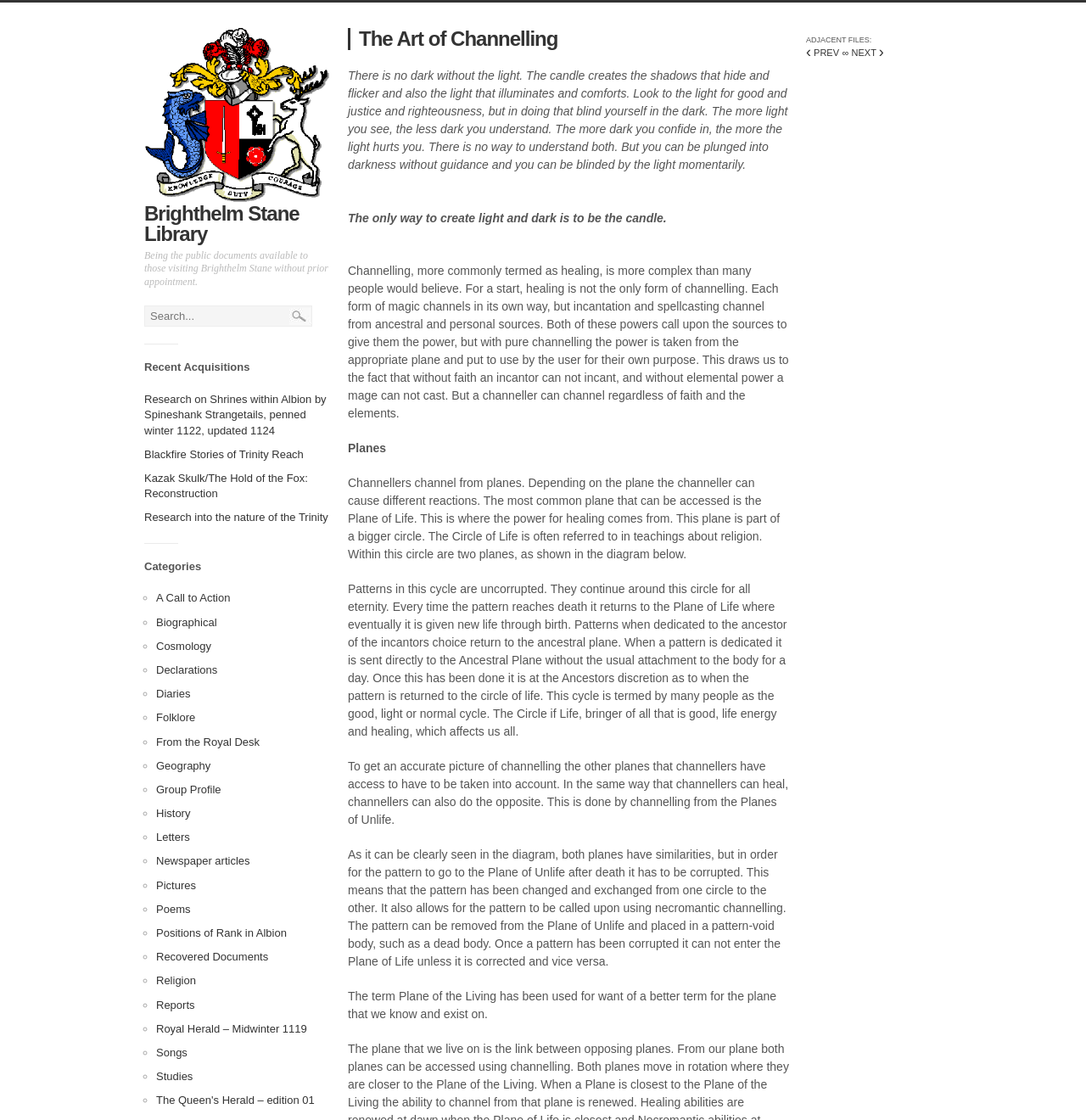Please determine the heading text of this webpage.

The Art of Channelling